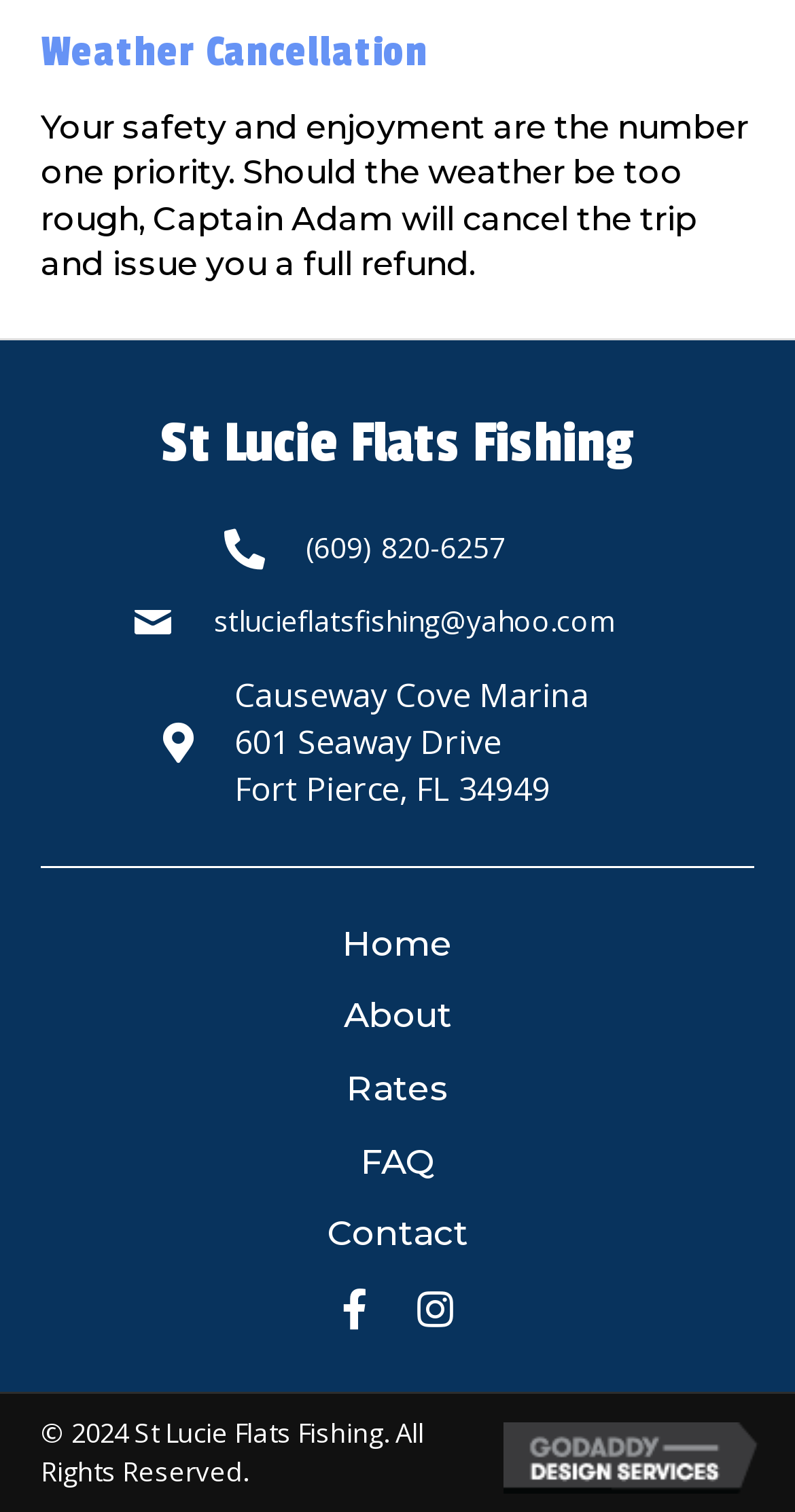Determine the bounding box for the described UI element: "(609) 820-6257".

[0.385, 0.35, 0.636, 0.375]